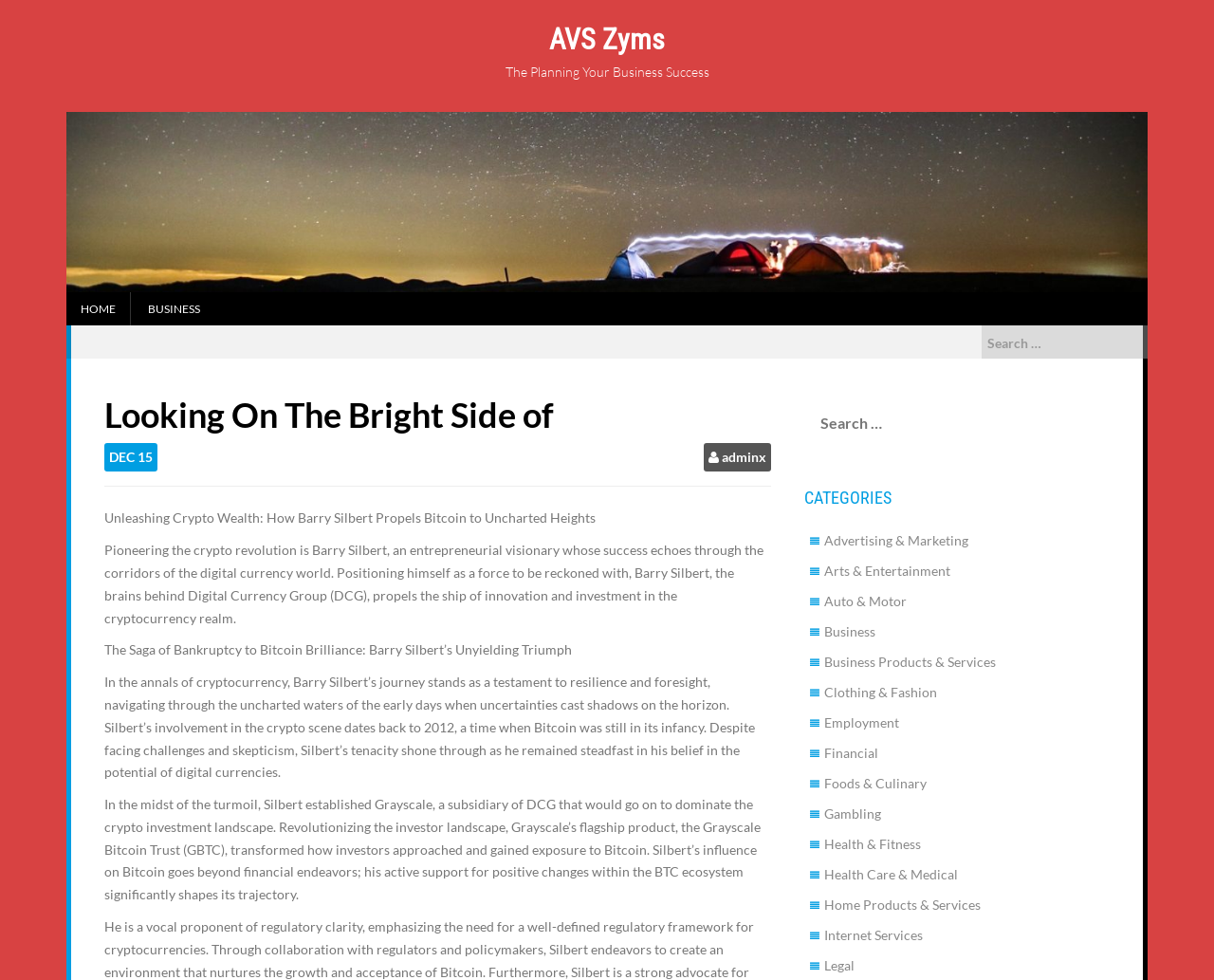Please mark the bounding box coordinates of the area that should be clicked to carry out the instruction: "Search for something".

[0.809, 0.332, 0.941, 0.366]